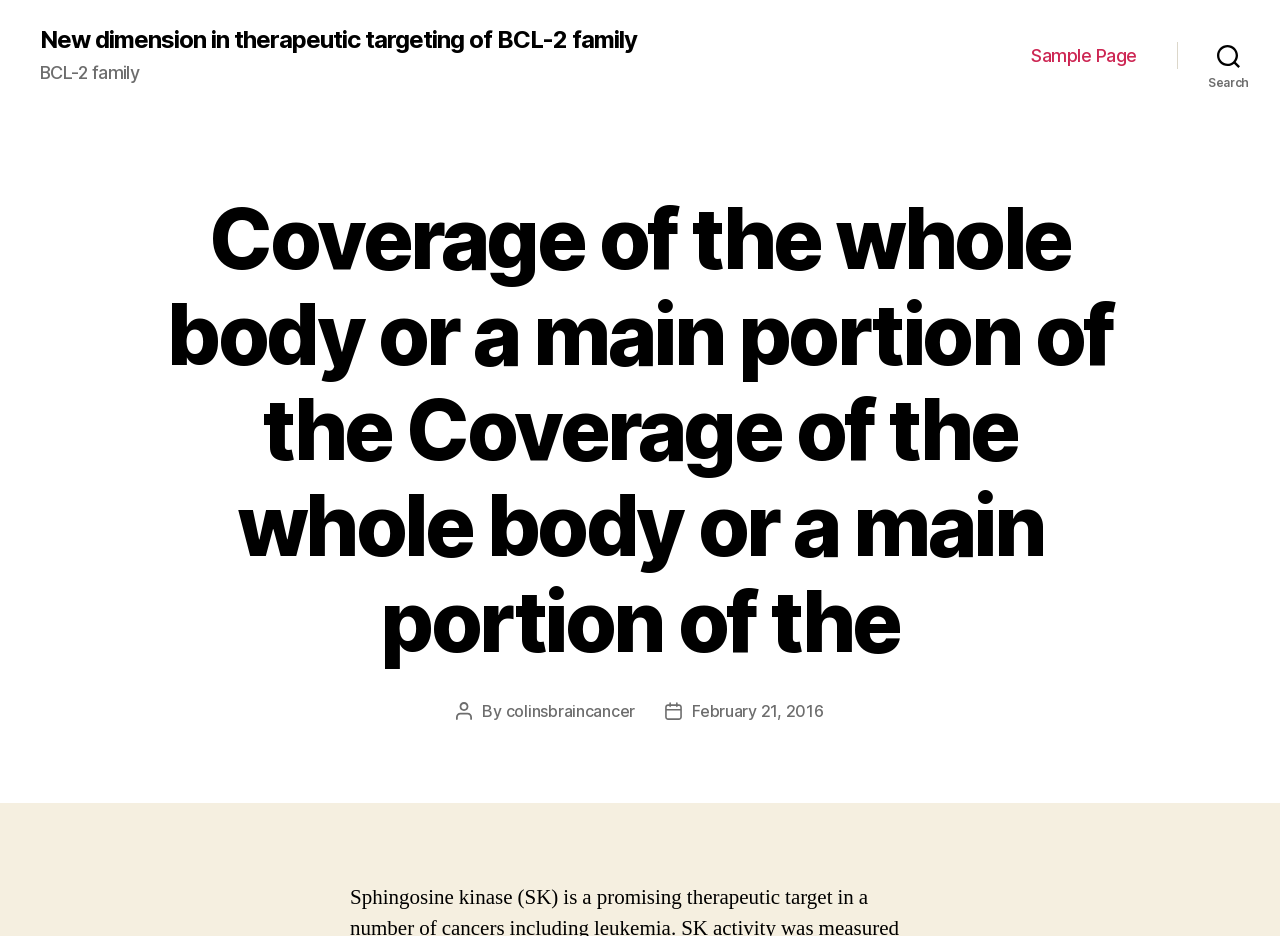Given the following UI element description: "February 21, 2016", find the bounding box coordinates in the webpage screenshot.

[0.541, 0.749, 0.643, 0.771]